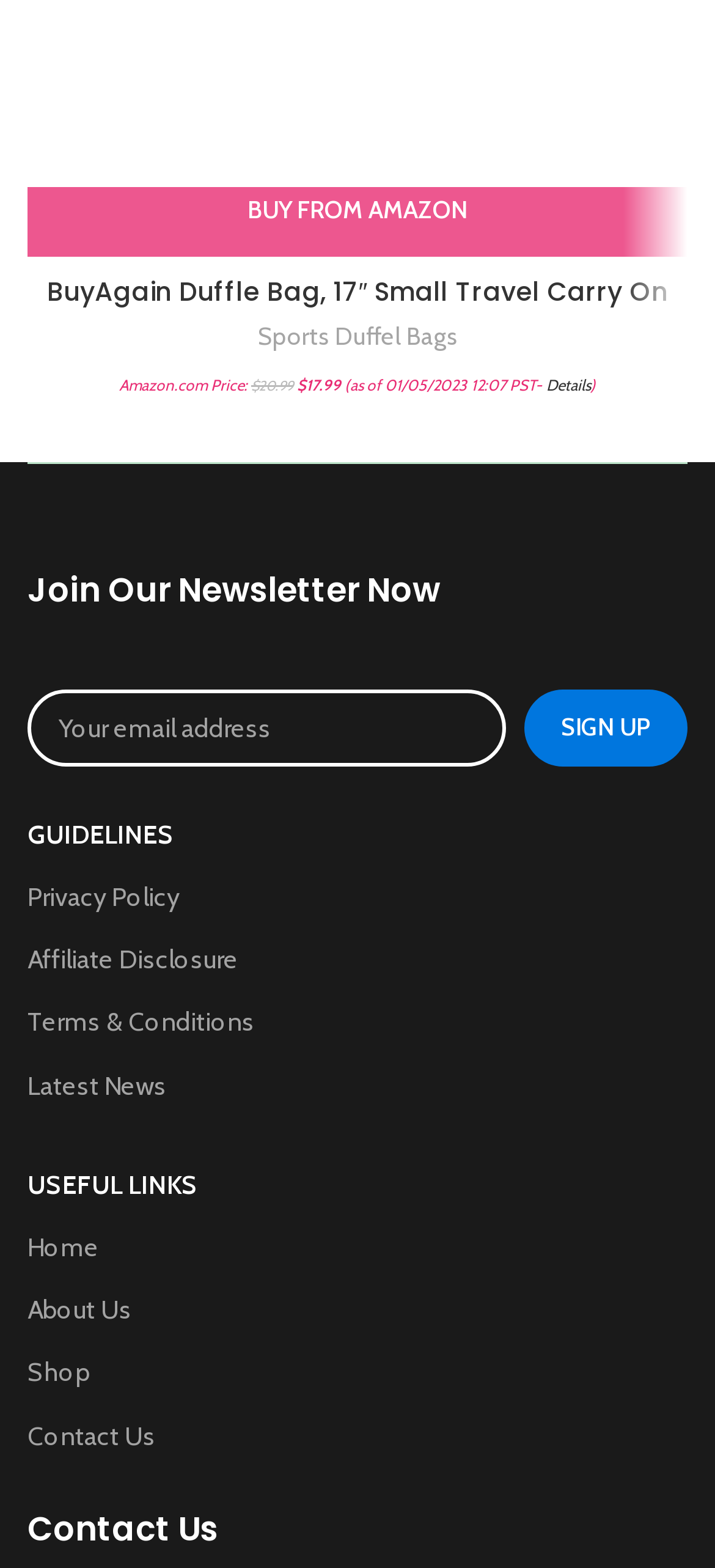Please specify the bounding box coordinates for the clickable region that will help you carry out the instruction: "Sign up for the newsletter".

[0.733, 0.44, 0.962, 0.489]